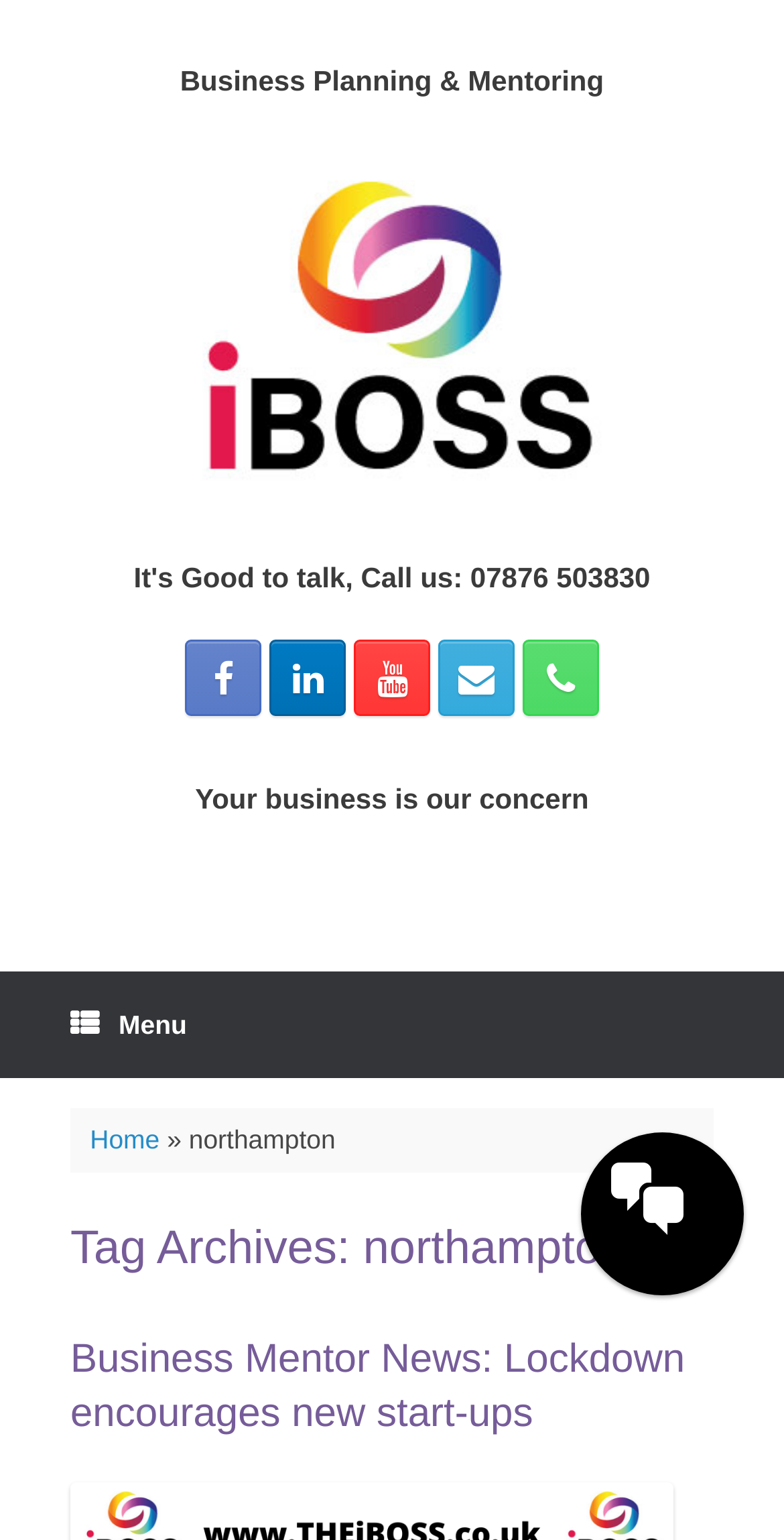Given the description "PS Language Associates", determine the bounding box of the corresponding UI element.

None